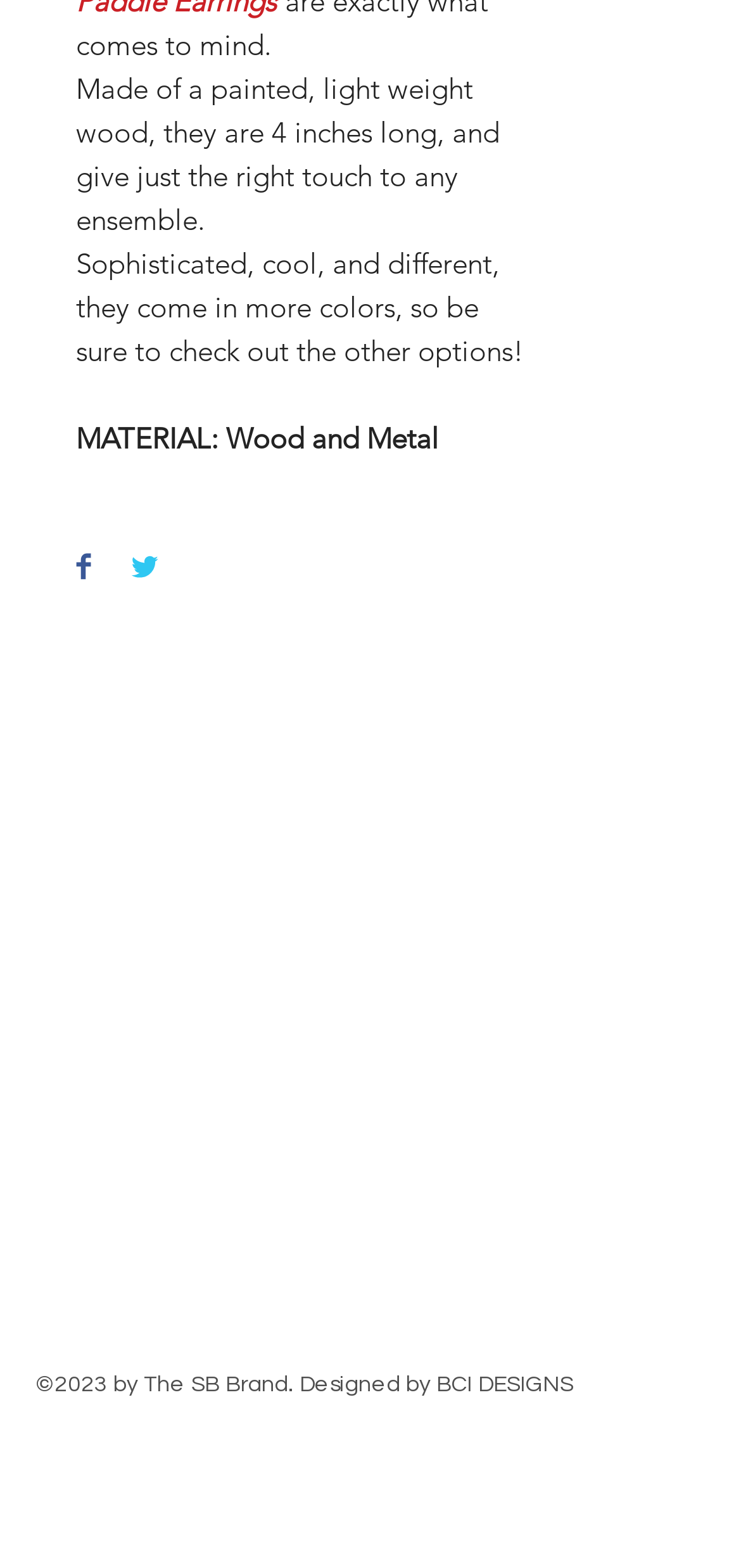Identify the bounding box for the UI element specified in this description: "customerservice@thesbbrand.com". The coordinates must be four float numbers between 0 and 1, formatted as [left, top, right, bottom].

[0.168, 0.696, 0.763, 0.712]